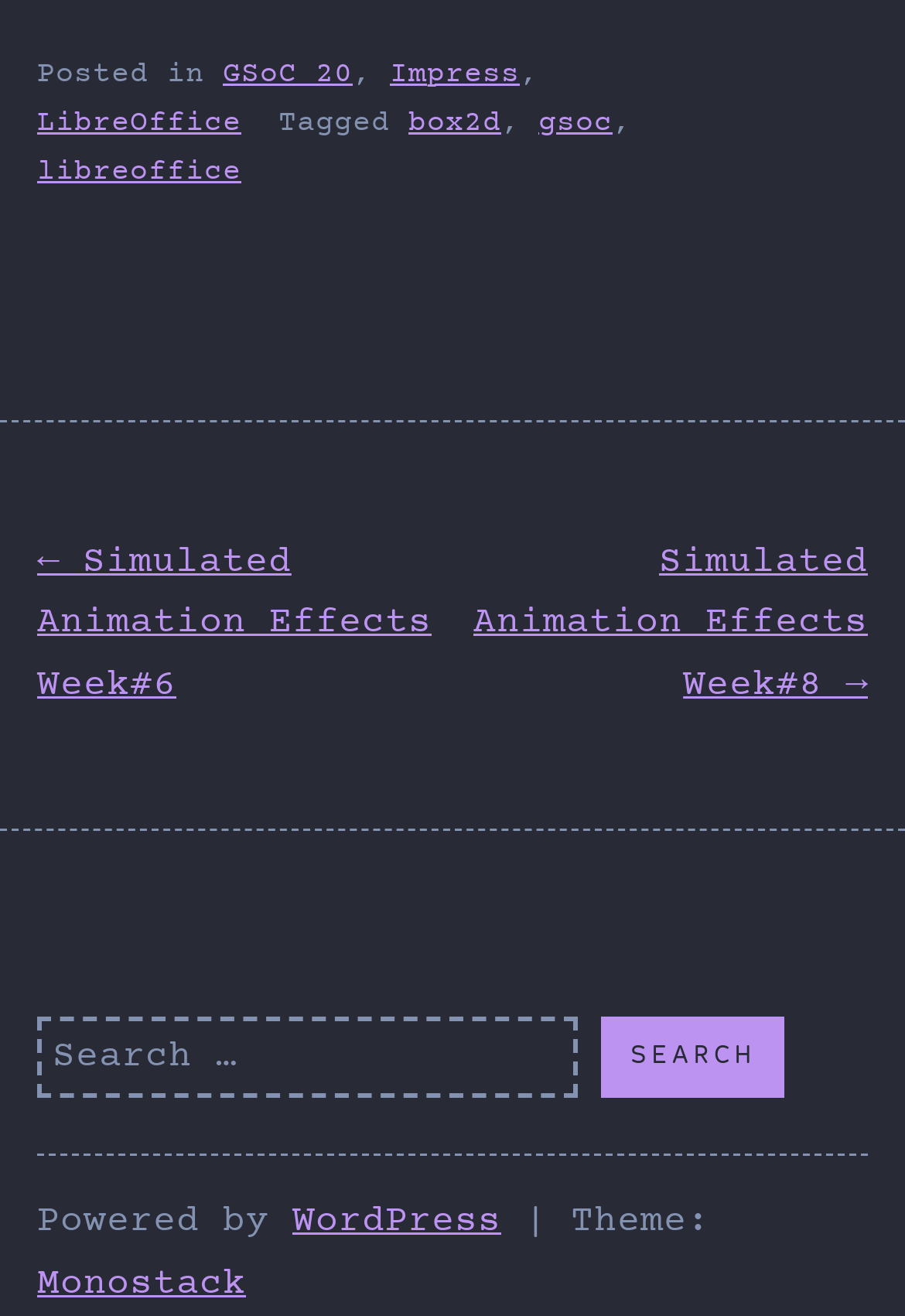Find the bounding box coordinates for the UI element that matches this description: "GSoC 20".

[0.246, 0.045, 0.39, 0.068]